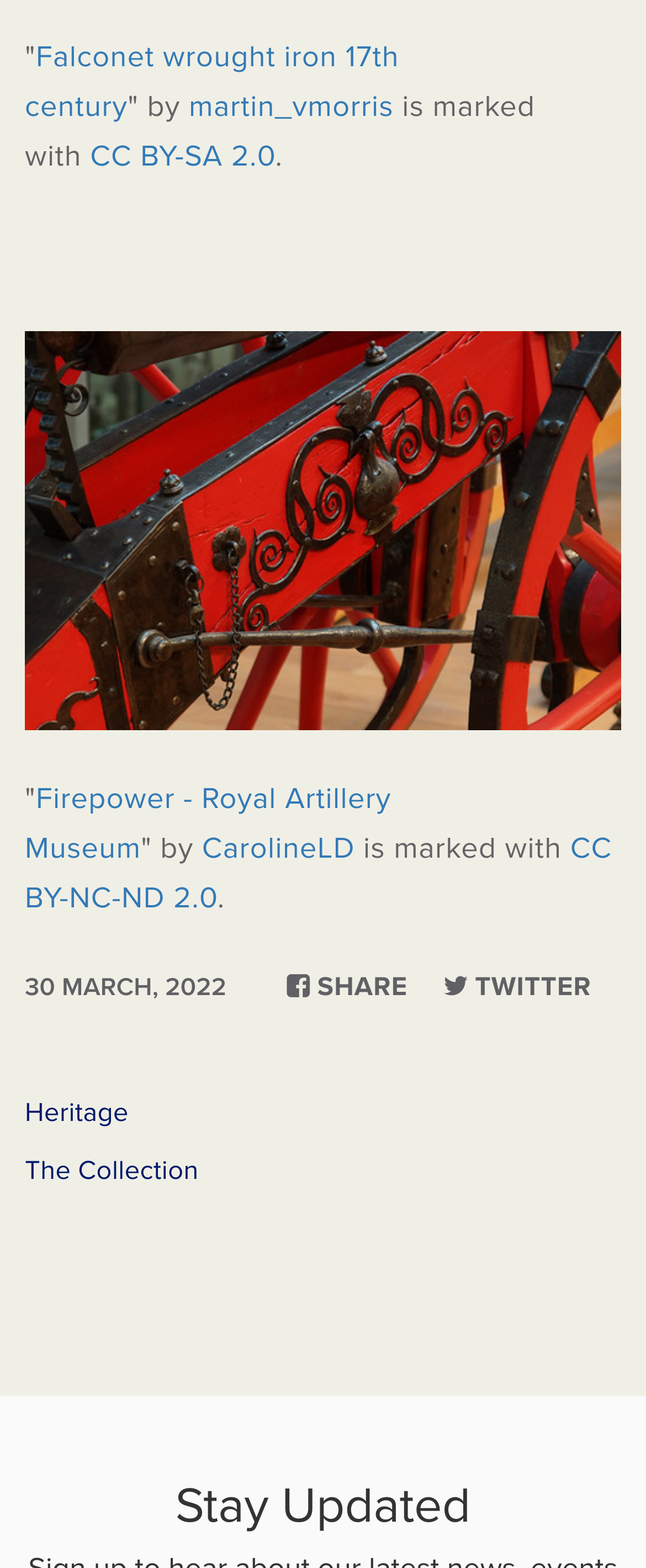Highlight the bounding box coordinates of the region I should click on to meet the following instruction: "View Falconet wrought iron 17th century".

[0.038, 0.025, 0.618, 0.08]